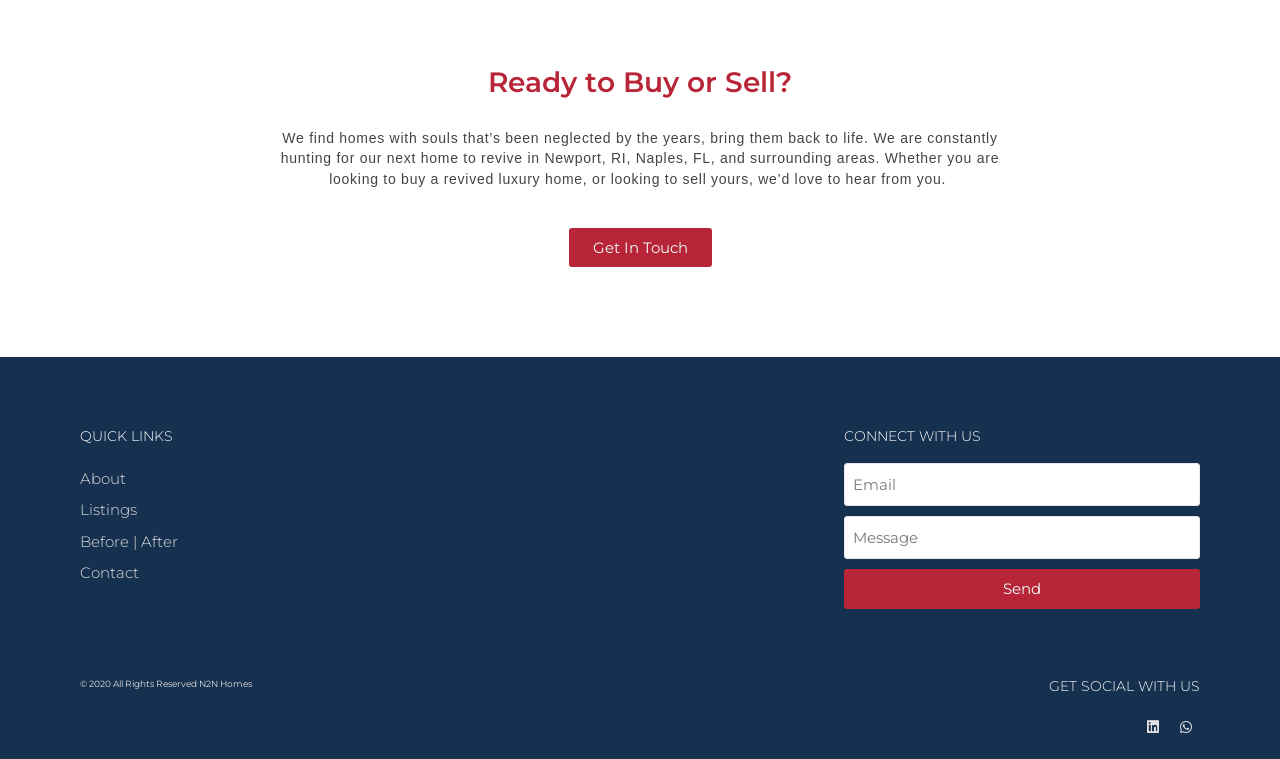Can you specify the bounding box coordinates for the region that should be clicked to fulfill this instruction: "Click 'Send'".

[0.659, 0.75, 0.937, 0.802]